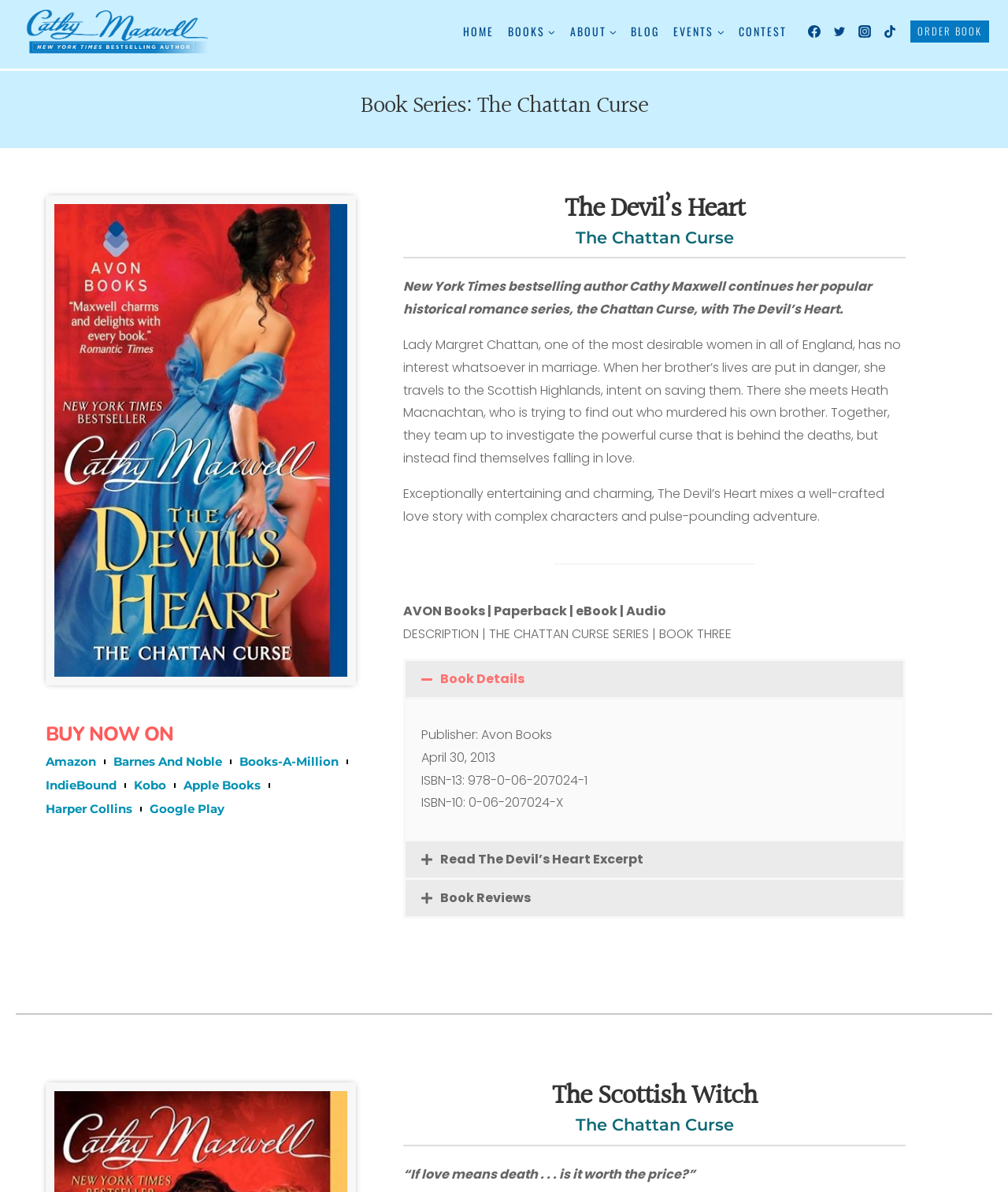Please identify the bounding box coordinates of the element on the webpage that should be clicked to follow this instruction: "Click CONTACT US". The bounding box coordinates should be given as four float numbers between 0 and 1, formatted as [left, top, right, bottom].

None